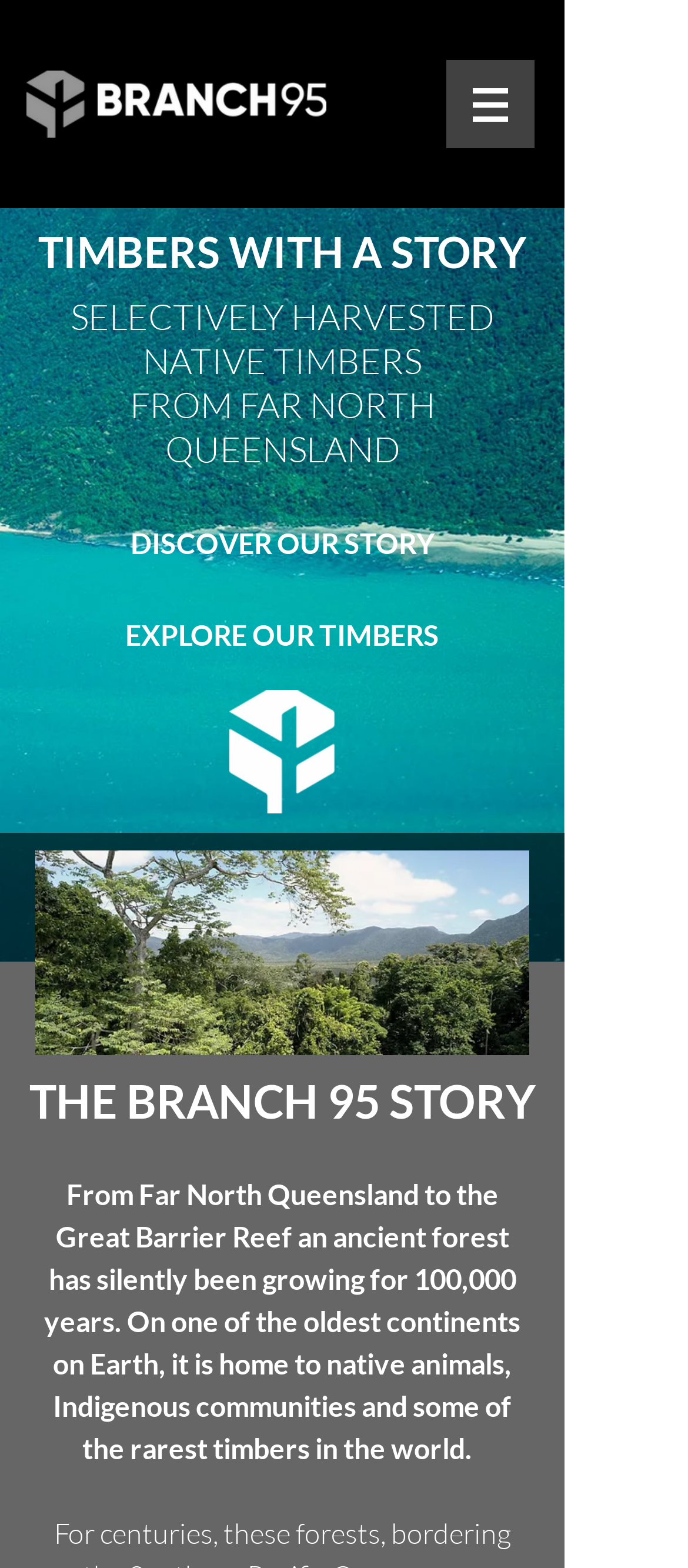Create a detailed description of the webpage's content and layout.

The webpage is about Branch 95, with a prominent logo at the top left corner featuring the text "DTM005_B95_logo_reverse_whitetext_clearb". 

At the top center, there is a navigation menu labeled "Site" with a button that has a popup menu. The button is accompanied by a small image. 

Below the navigation menu, there is a large region dedicated to telling "THE BRANCH 95 STORY". This section is headed by a large heading and features a lengthy paragraph of text that describes an ancient forest in Far North Queensland, its native animals, Indigenous communities, and rare timbers. 

To the right of the text, there is a large image related to the story. 

Further down, there are three headings that highlight the unique aspects of the timbers, including "TIMBERS WITH A STORY", "SELECTIVELY HARVESTED NATIVE TIMBERS", and "FROM FAR NORTH QUEENSLAND". 

Below these headings, there are two links, "DISCOVER OUR STORY" and "EXPLORE OUR TIMBERS", which are positioned side by side. 

Finally, at the bottom right corner, there is a small image of the DTM icon.